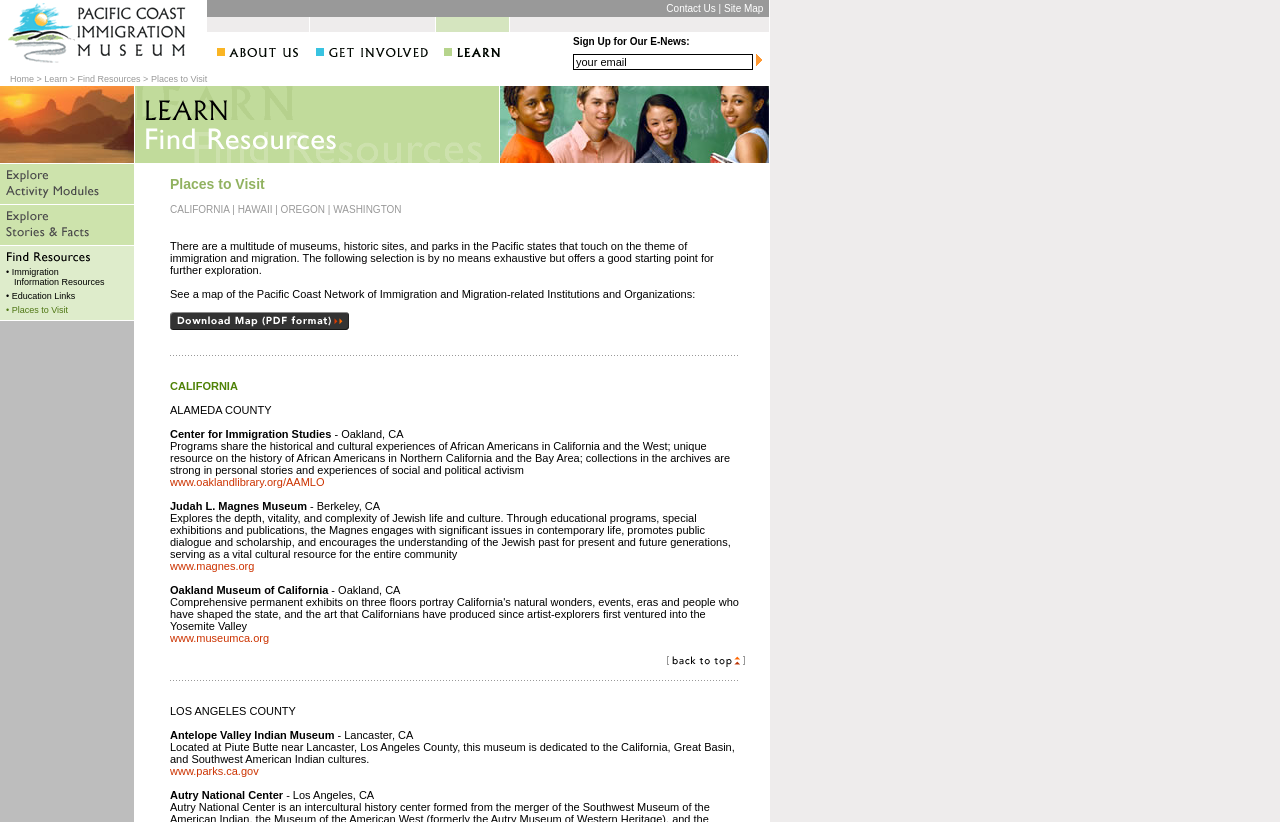Identify the bounding box coordinates for the element you need to click to achieve the following task: "Visit the About Us page". The coordinates must be four float values ranging from 0 to 1, formatted as [left, top, right, bottom].

[0.17, 0.054, 0.233, 0.074]